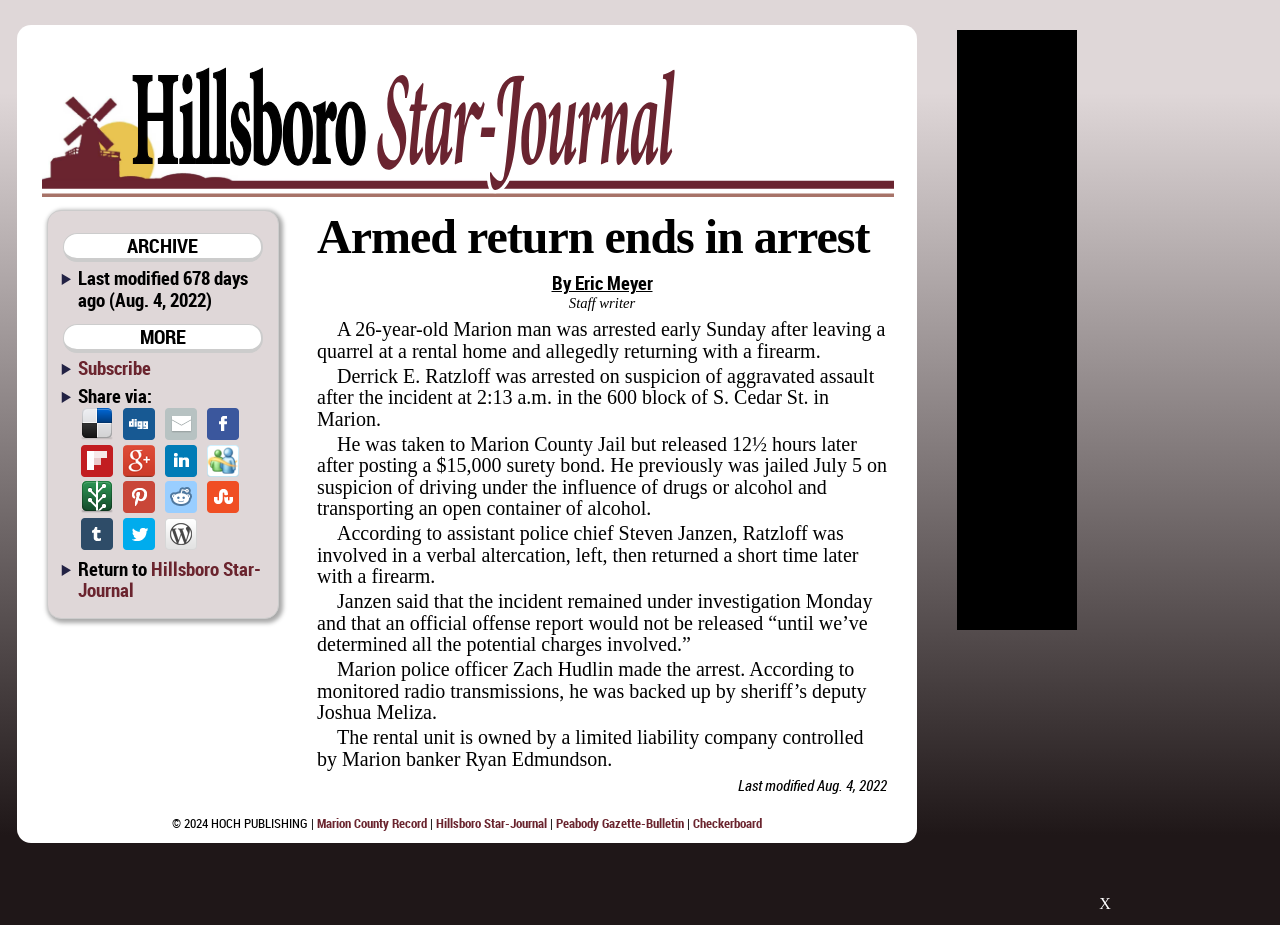Give the bounding box coordinates for this UI element: "Hillsboro Star-Journal". The coordinates should be four float numbers between 0 and 1, arranged as [left, top, right, bottom].

[0.341, 0.879, 0.427, 0.899]